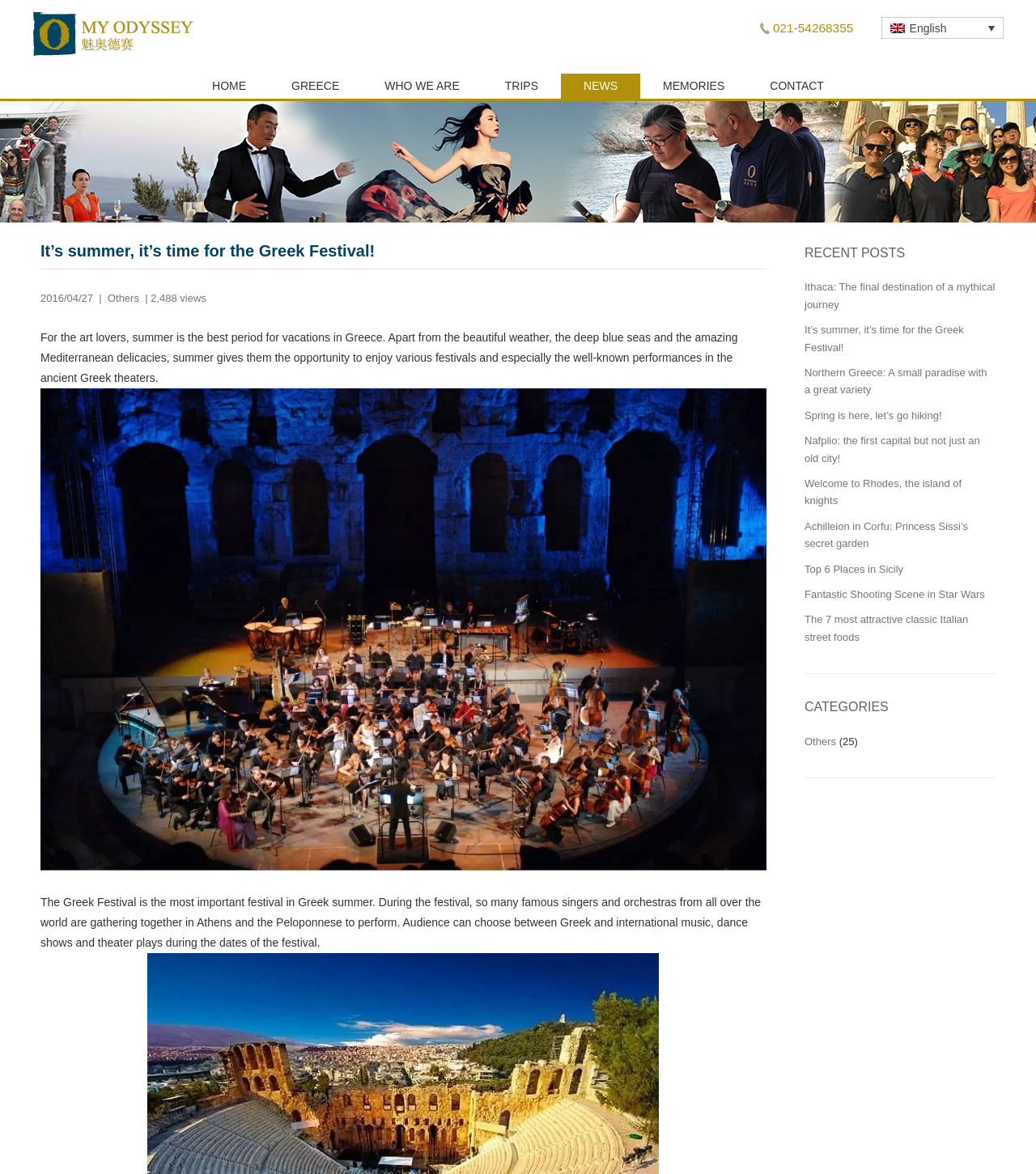Locate the bounding box coordinates of the element to click to perform the following action: 'Check the 'NEWS' section'. The coordinates should be given as four float values between 0 and 1, in the form of [left, top, right, bottom].

[0.541, 0.067, 0.618, 0.088]